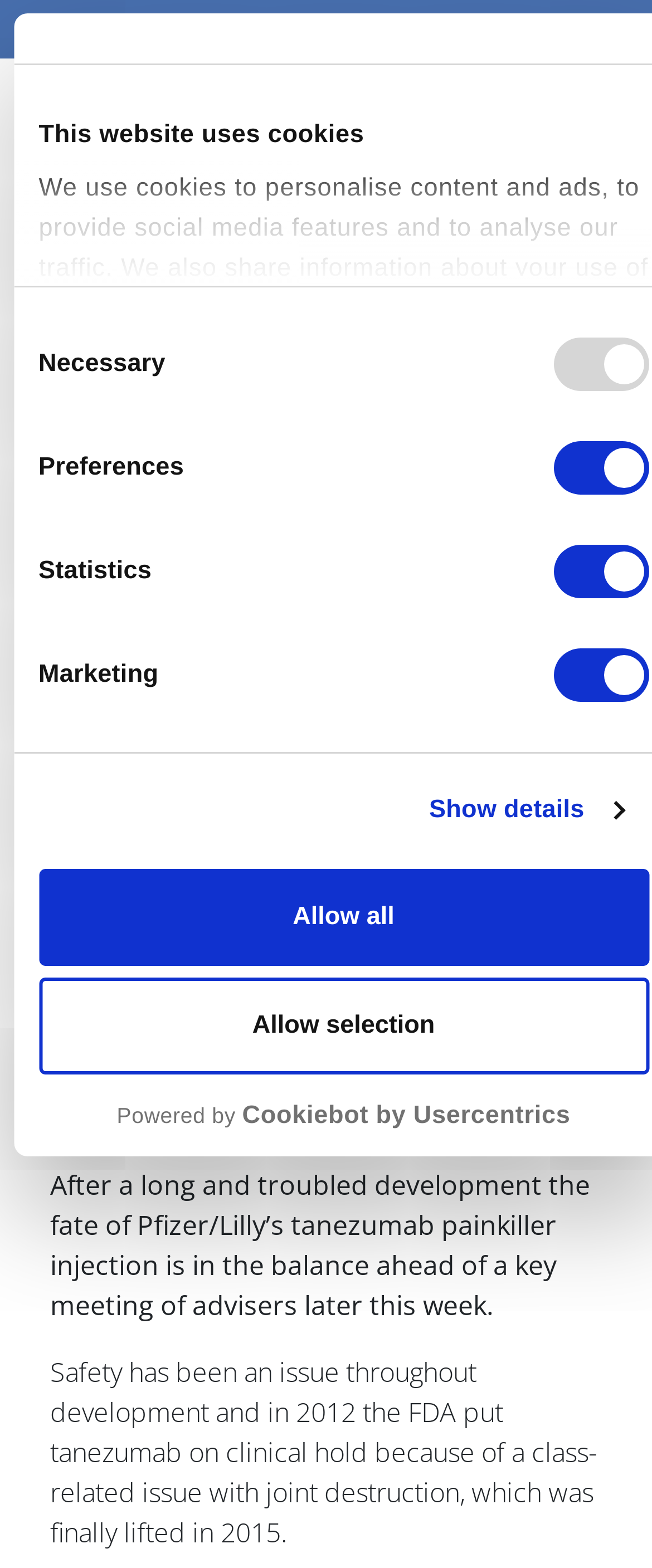Find the bounding box coordinates corresponding to the UI element with the description: "Powered by Cookiebot by Usercentrics". The coordinates should be formatted as [left, top, right, bottom], with values as floats between 0 and 1.

[0.059, 0.701, 0.995, 0.721]